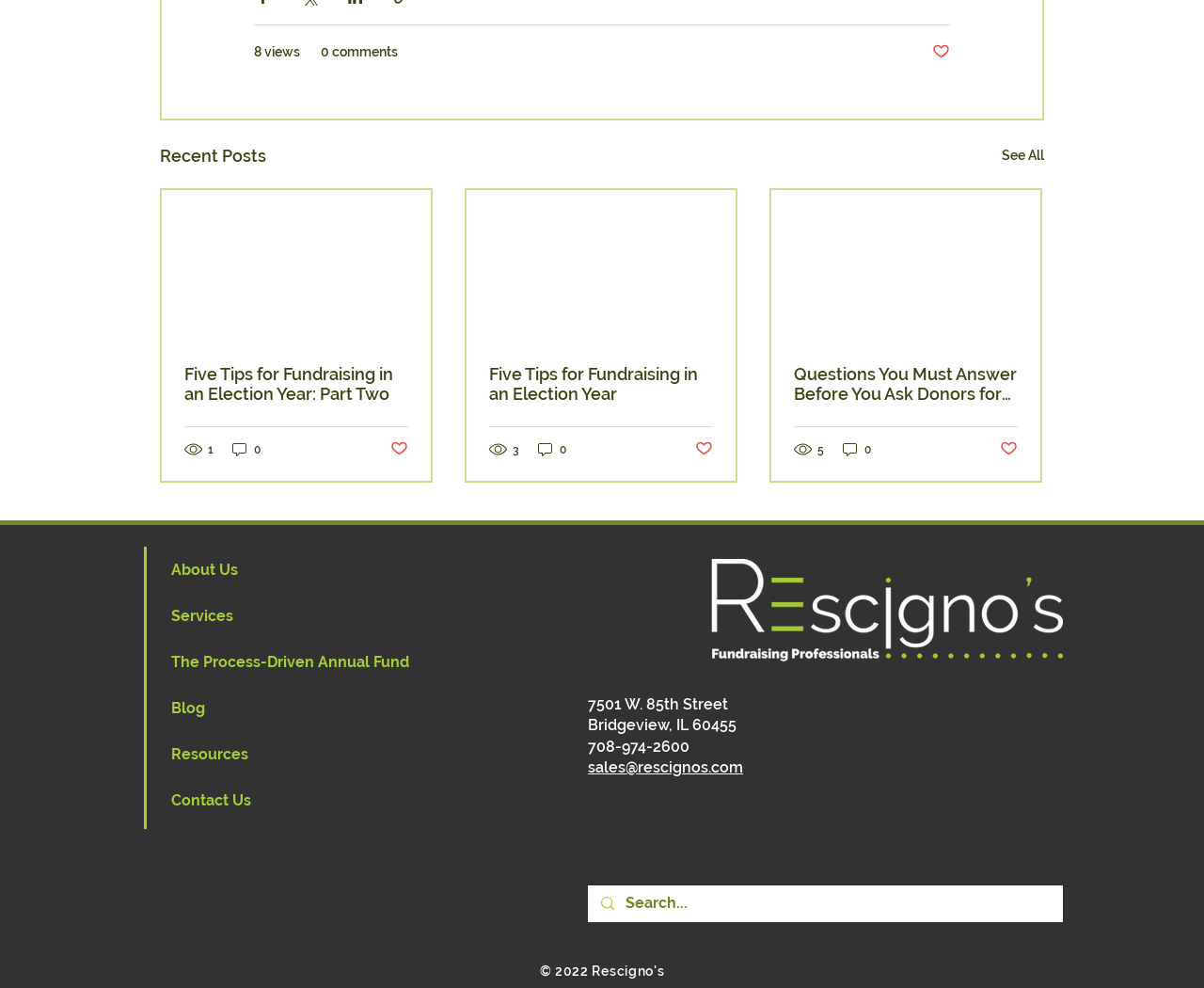Use a single word or phrase to answer the following:
What is the phone number listed on the webpage?

708-974-2600